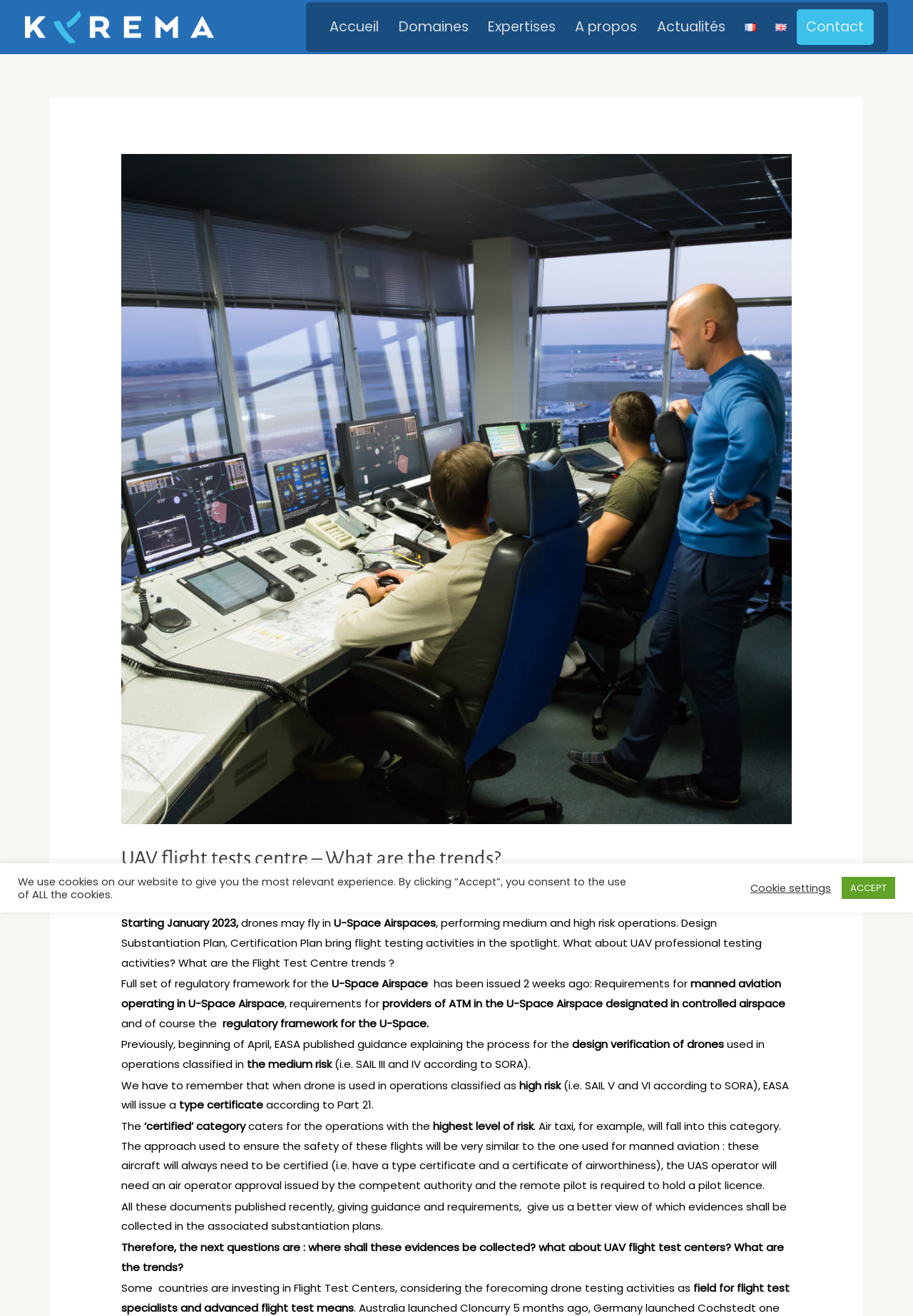Identify the bounding box coordinates for the region to click in order to carry out this instruction: "Click on the 'Accueil' link". Provide the coordinates using four float numbers between 0 and 1, formatted as [left, top, right, bottom].

[0.351, 0.002, 0.426, 0.04]